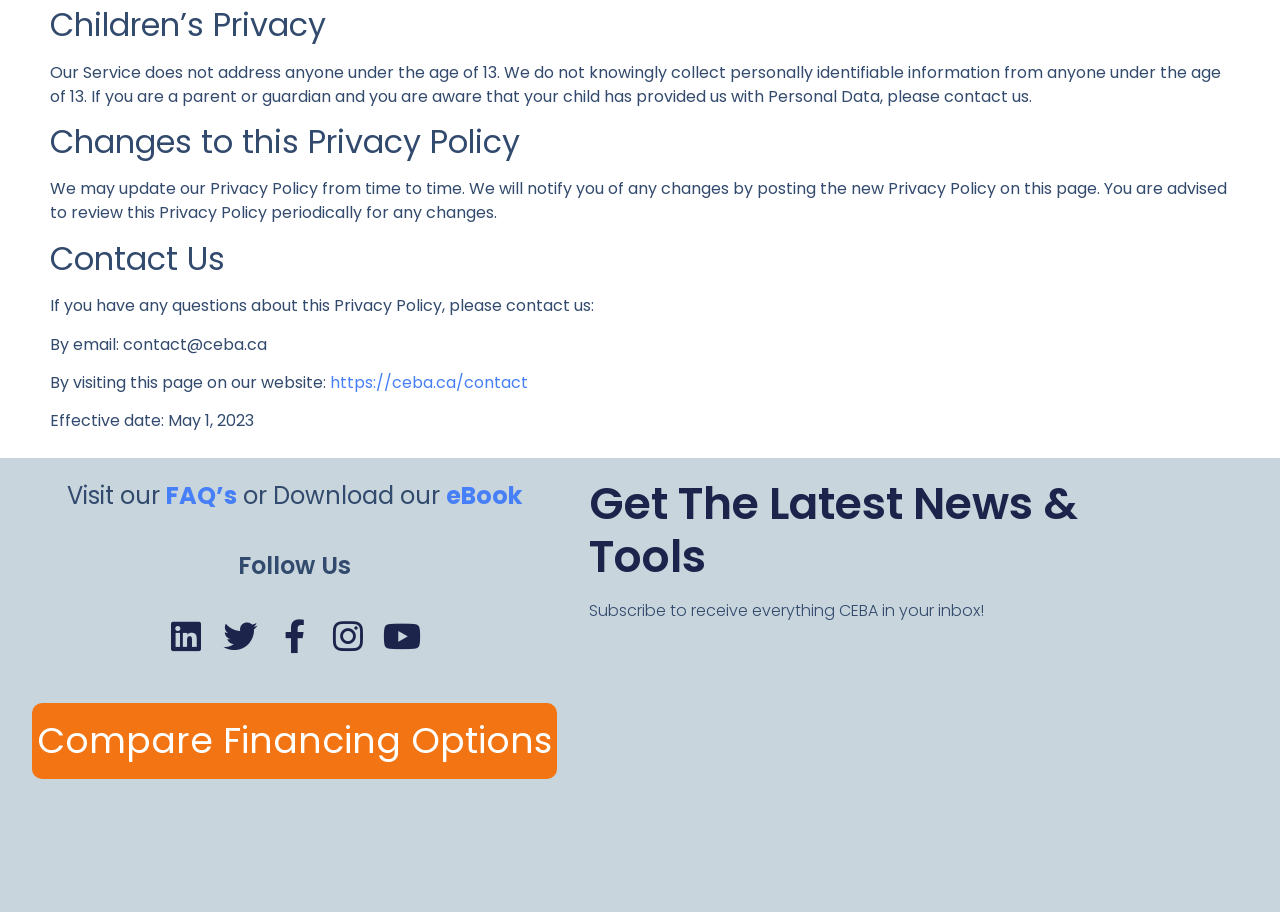What is the minimum age for using the service?
Provide a well-explained and detailed answer to the question.

The answer can be found in the 'Children’s Privacy' section, which states that 'Our Service does not address anyone under the age of 13.'